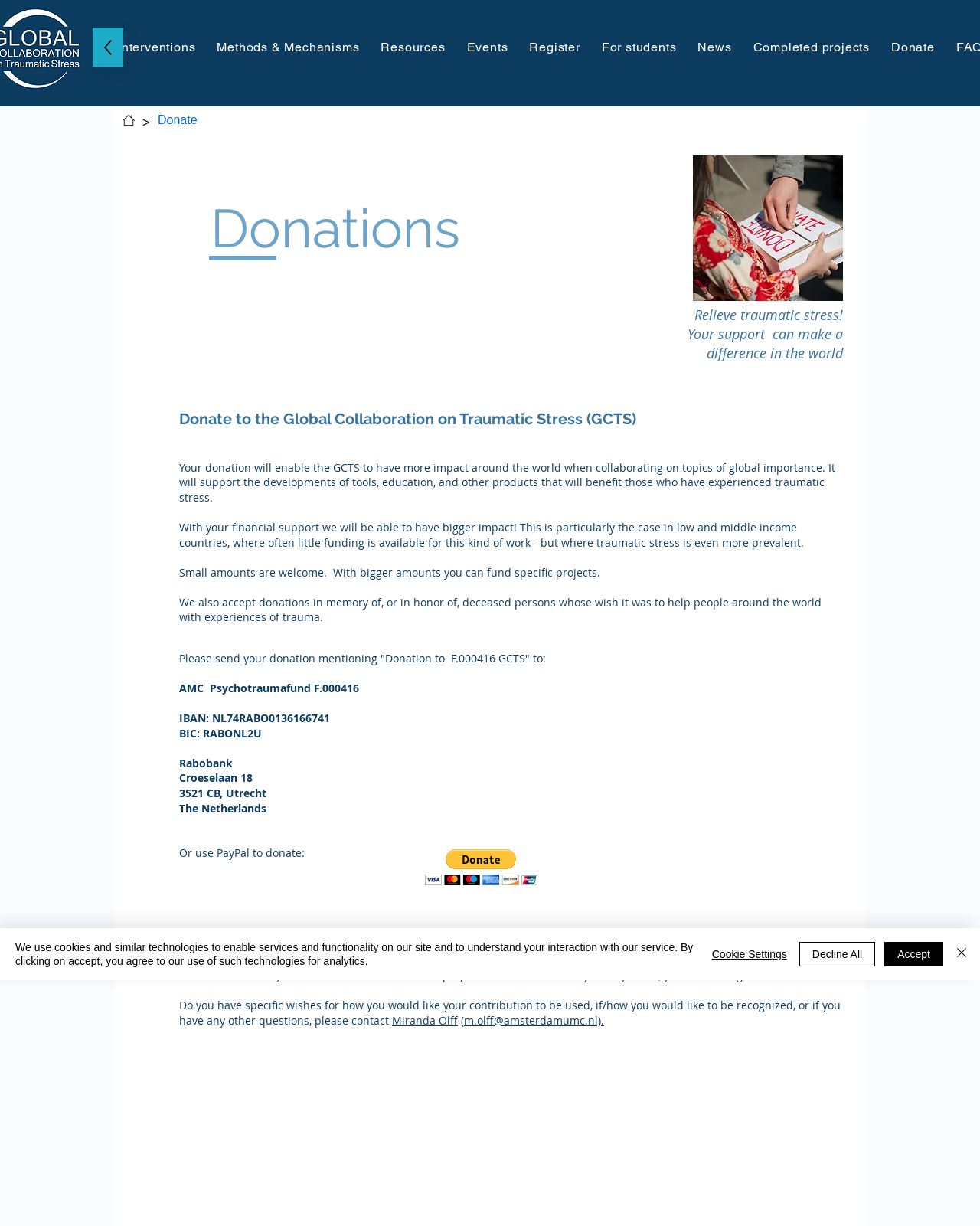Identify the bounding box coordinates of the clickable section necessary to follow the following instruction: "Click News link". The coordinates should be presented as four float numbers from 0 to 1, i.e., [left, top, right, bottom].

[0.704, 0.022, 0.754, 0.054]